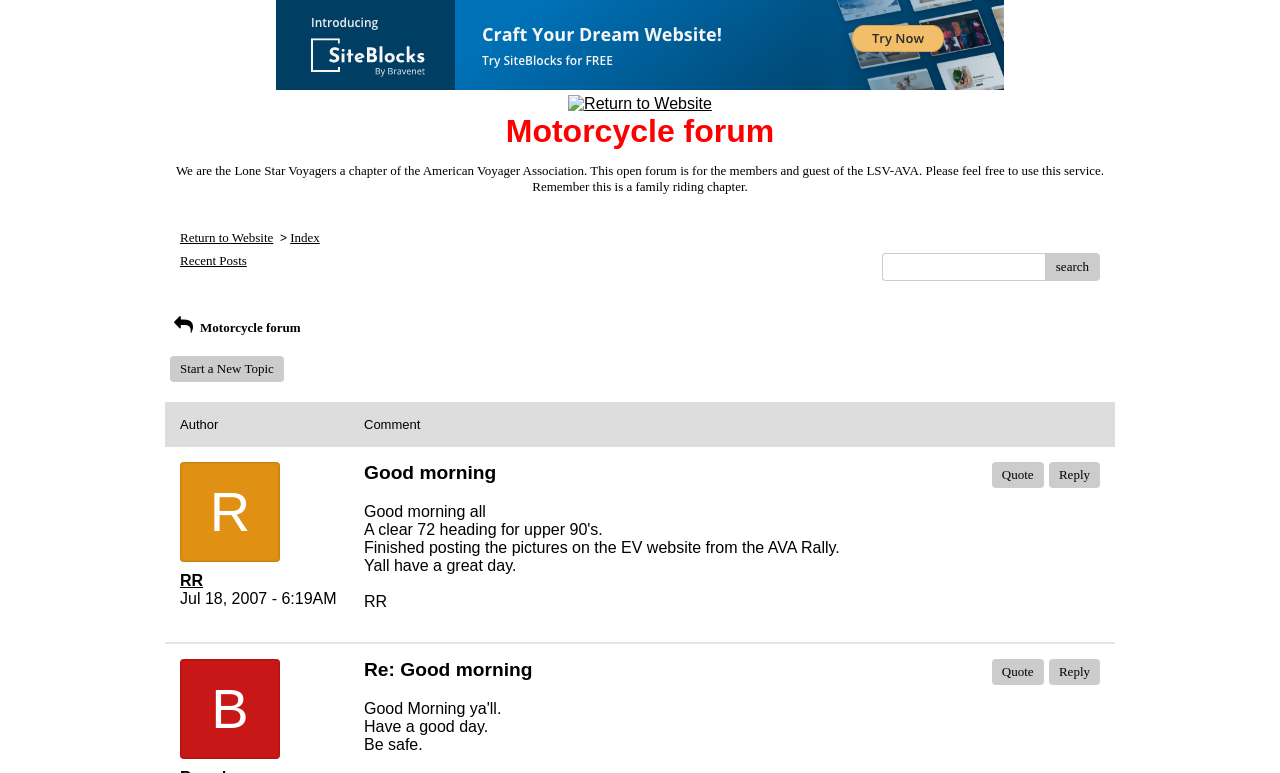Could you highlight the region that needs to be clicked to execute the instruction: "Start a new topic"?

[0.133, 0.461, 0.222, 0.494]